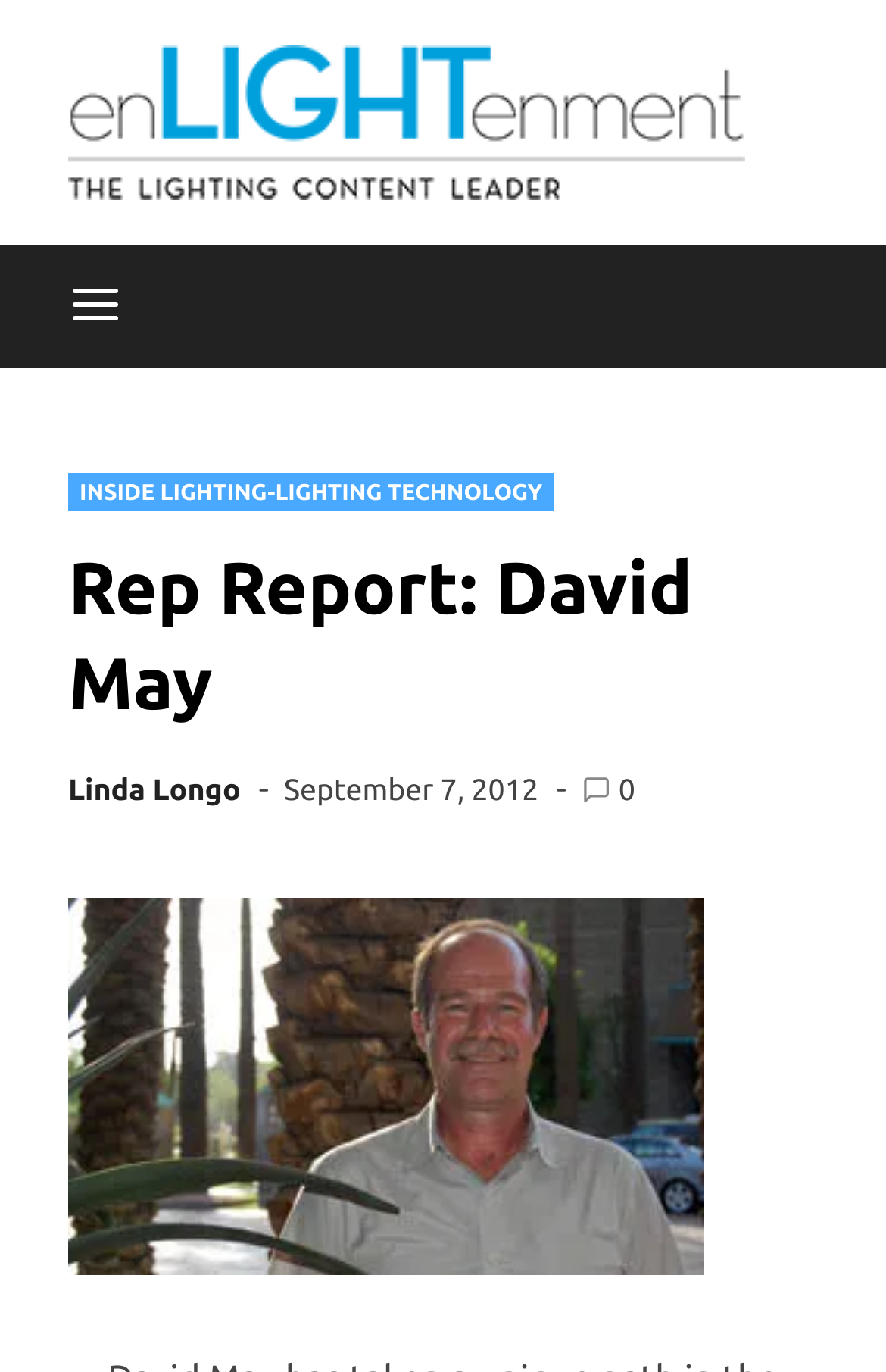Can you find the bounding box coordinates for the UI element given this description: "0"? Provide the coordinates as four float numbers between 0 and 1: [left, top, right, bottom].

[0.698, 0.566, 0.717, 0.589]